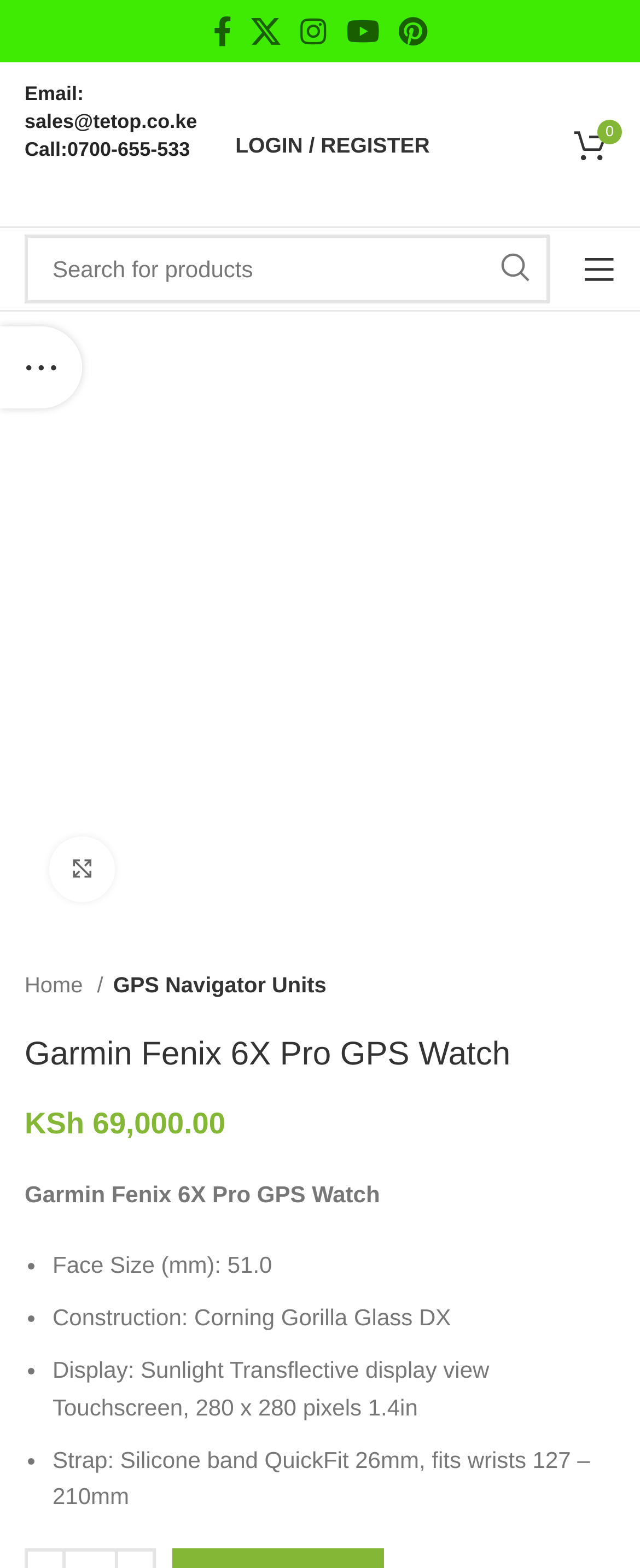Reply to the question with a brief word or phrase: What is the display type of the watch?

Sunlight Transflective display